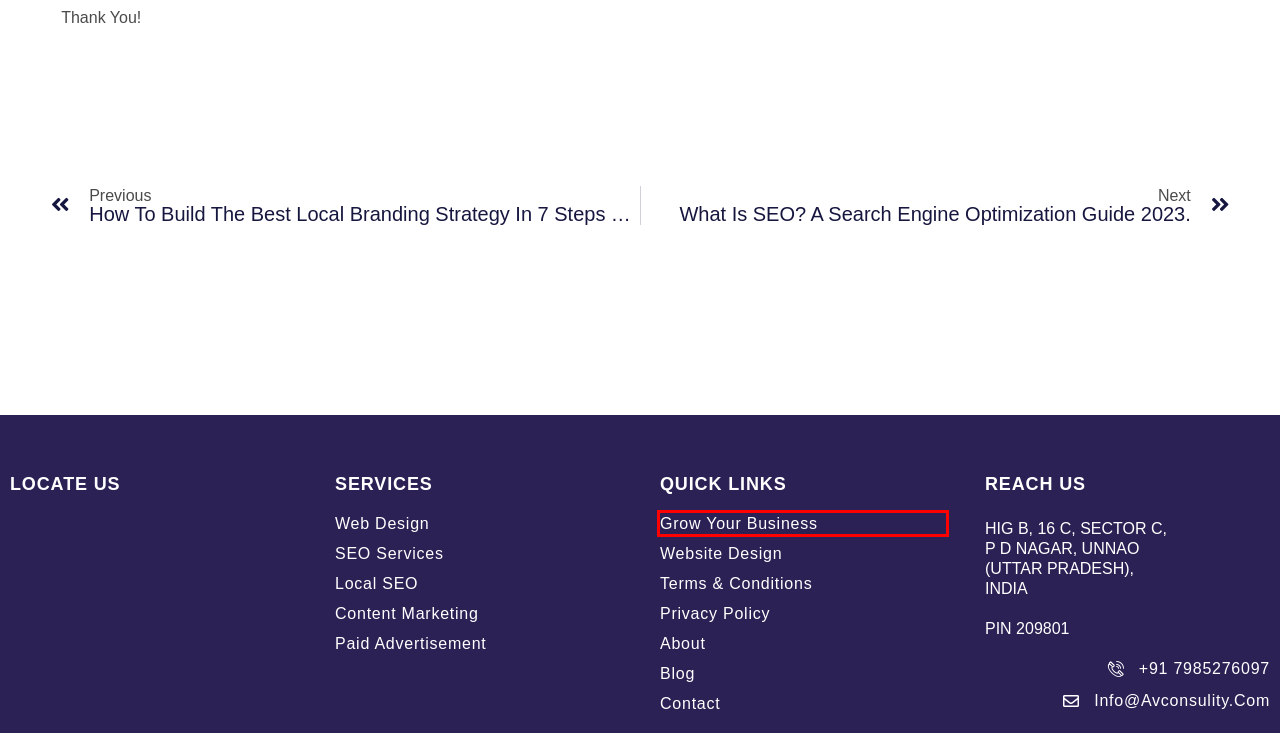With the provided screenshot showing a webpage and a red bounding box, determine which webpage description best fits the new page that appears after clicking the element inside the red box. Here are the options:
A. Best Pay Per Click Advertising To Stay No 1 | AVConsulity
B. 5 Star★ Rated Best Website Design | AVConsulity
C. Terms & Conditions | AVConsulity
D. Privacy Policy | AVConsulity
E. Grow Your Business | Get Best And #1 Ranking | AVConsulity
F. No 1 Content Marketing Services | AVConsulity
G. How To Build Best Local Branding In 7 Steps? | AVConsulity
H. #1 Best SEO Services | Bring Massive Traffic | AVConsulity

E